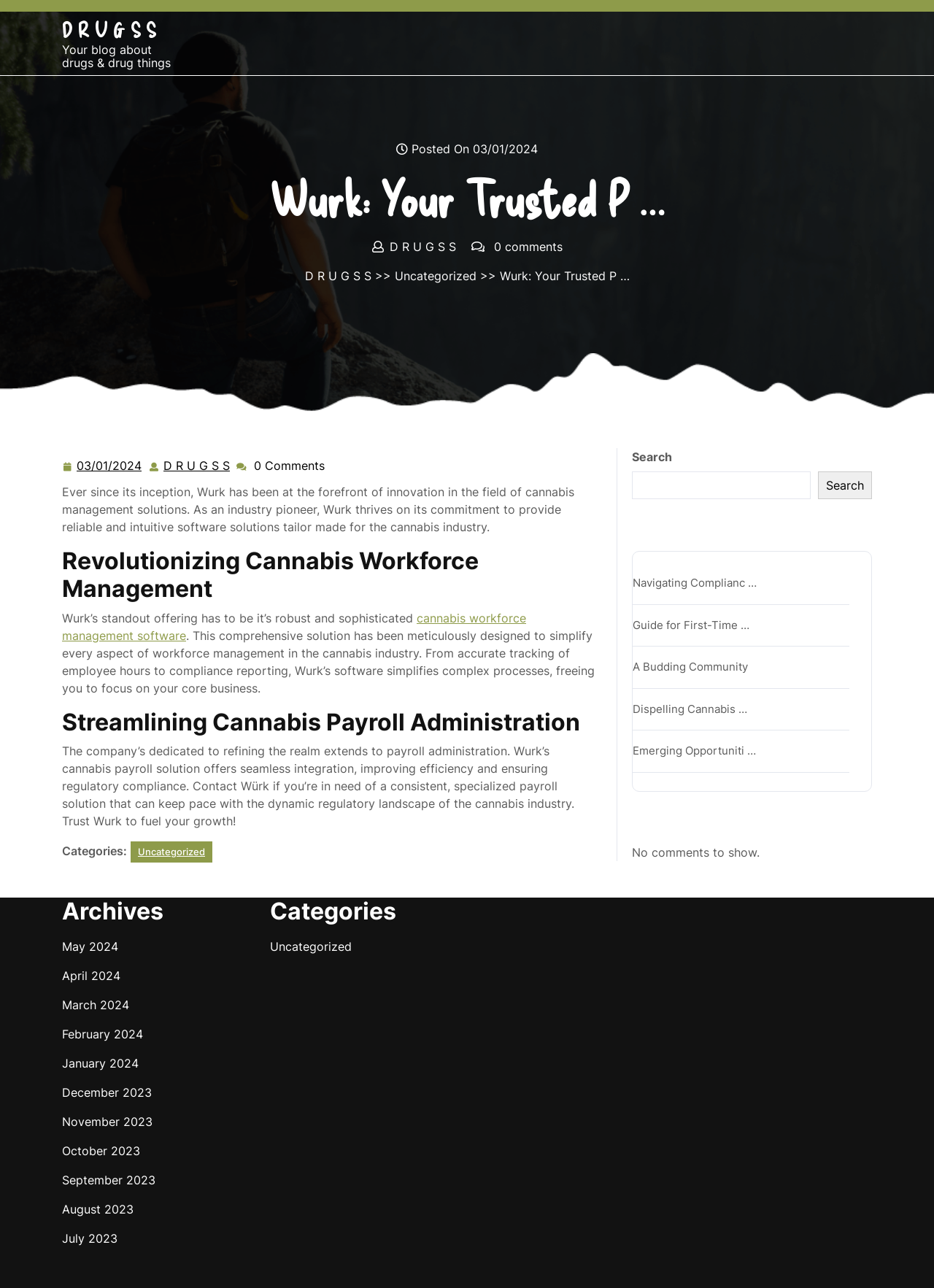What is the category of the blog post?
Based on the image, answer the question with as much detail as possible.

I found the category of the blog post by looking at the link element with the text 'Uncategorized' which is located below the title of the blog post.